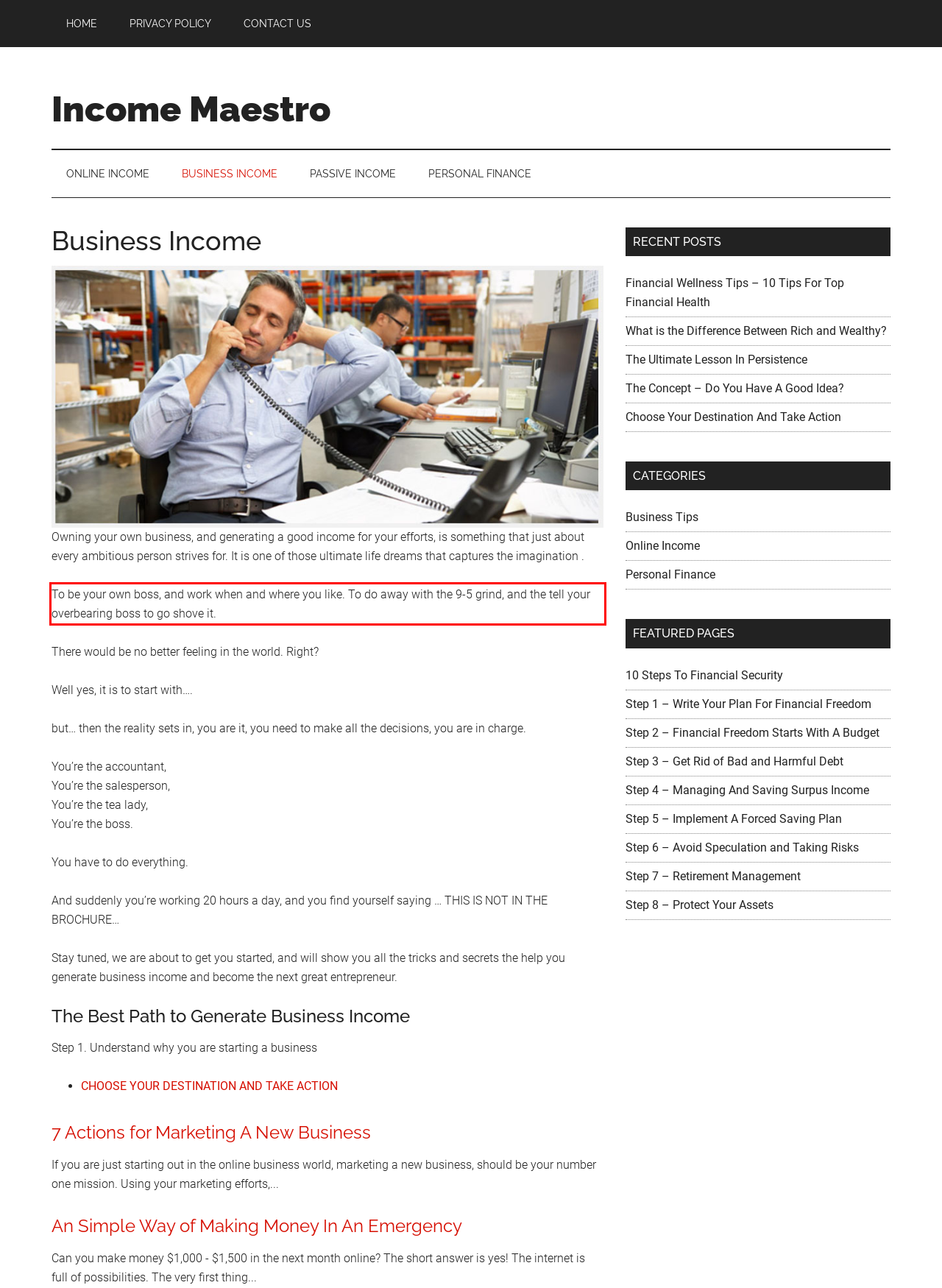Examine the webpage screenshot and use OCR to obtain the text inside the red bounding box.

To be your own boss, and work when and where you like. To do away with the 9-5 grind, and the tell your overbearing boss to go shove it.